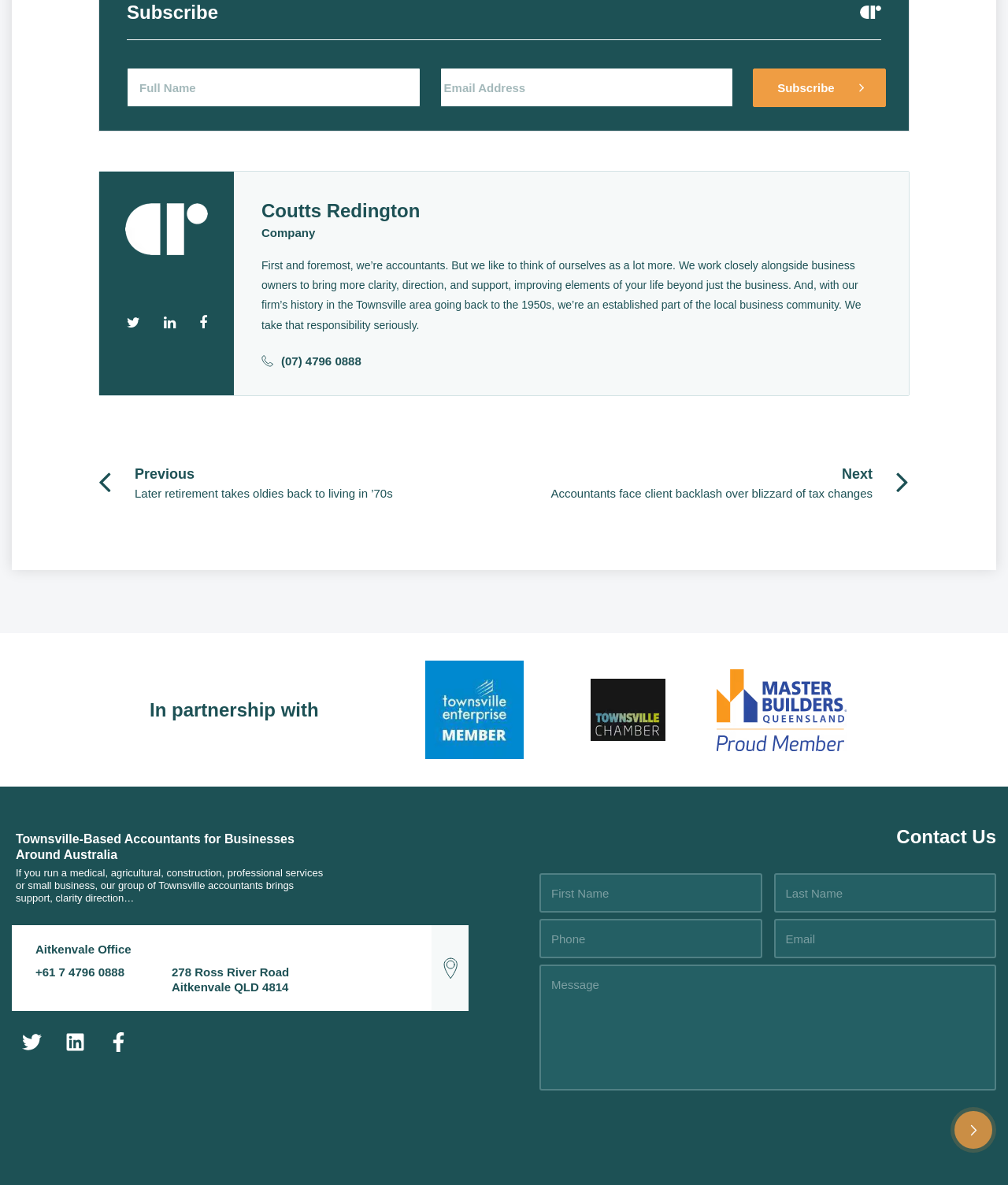Pinpoint the bounding box coordinates of the element to be clicked to execute the instruction: "Subscribe to the newsletter".

[0.747, 0.058, 0.879, 0.09]